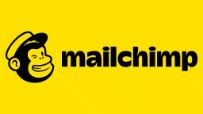What is the animal depicted in the Mailchimp logo?
Answer the question with a detailed and thorough explanation.

The logo includes a cartoon monkey wearing a cap, symbolizing the brand's playful and approachable personality, which suggests that the animal depicted in the Mailchimp logo is a monkey.